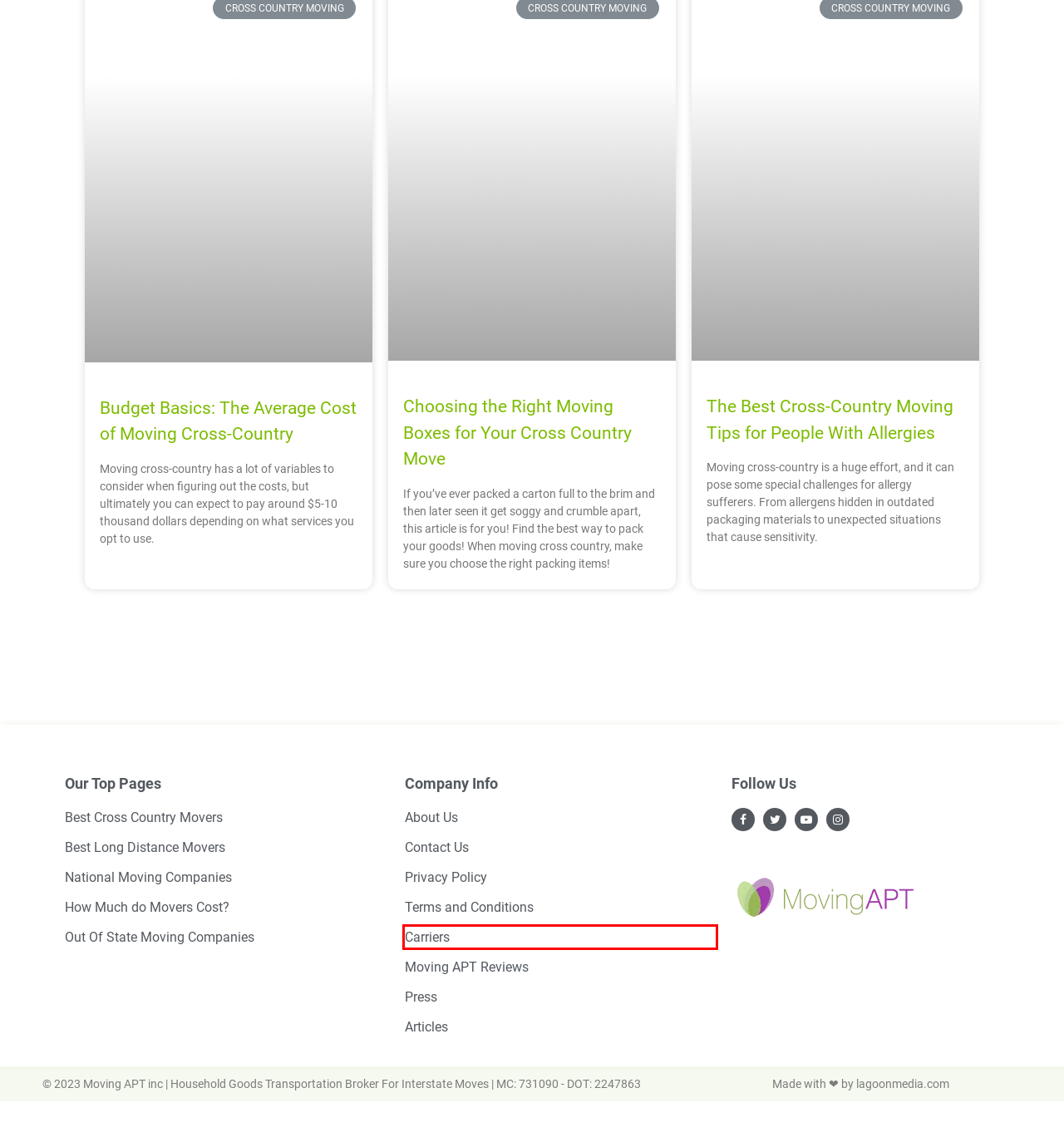Examine the screenshot of the webpage, noting the red bounding box around a UI element. Pick the webpage description that best matches the new page after the element in the red bounding box is clicked. Here are the candidates:
A. The Press Room | Moving APT
B. The Best National Moving Companies of 2024 | Moving APT
C. 10 Best Out of State Movers of 2024 | Moving APT
D. Moving APT Reviews | We Care About Our Customers
E. Moving APT - Terms And Conditions
F. Moving APT - Recruitment And Partnering Opportunities
G. Articles | Moving APT - America's #1 Cross Country Movers
H. Contact Us – Contact Information For Questions And Concerns

F